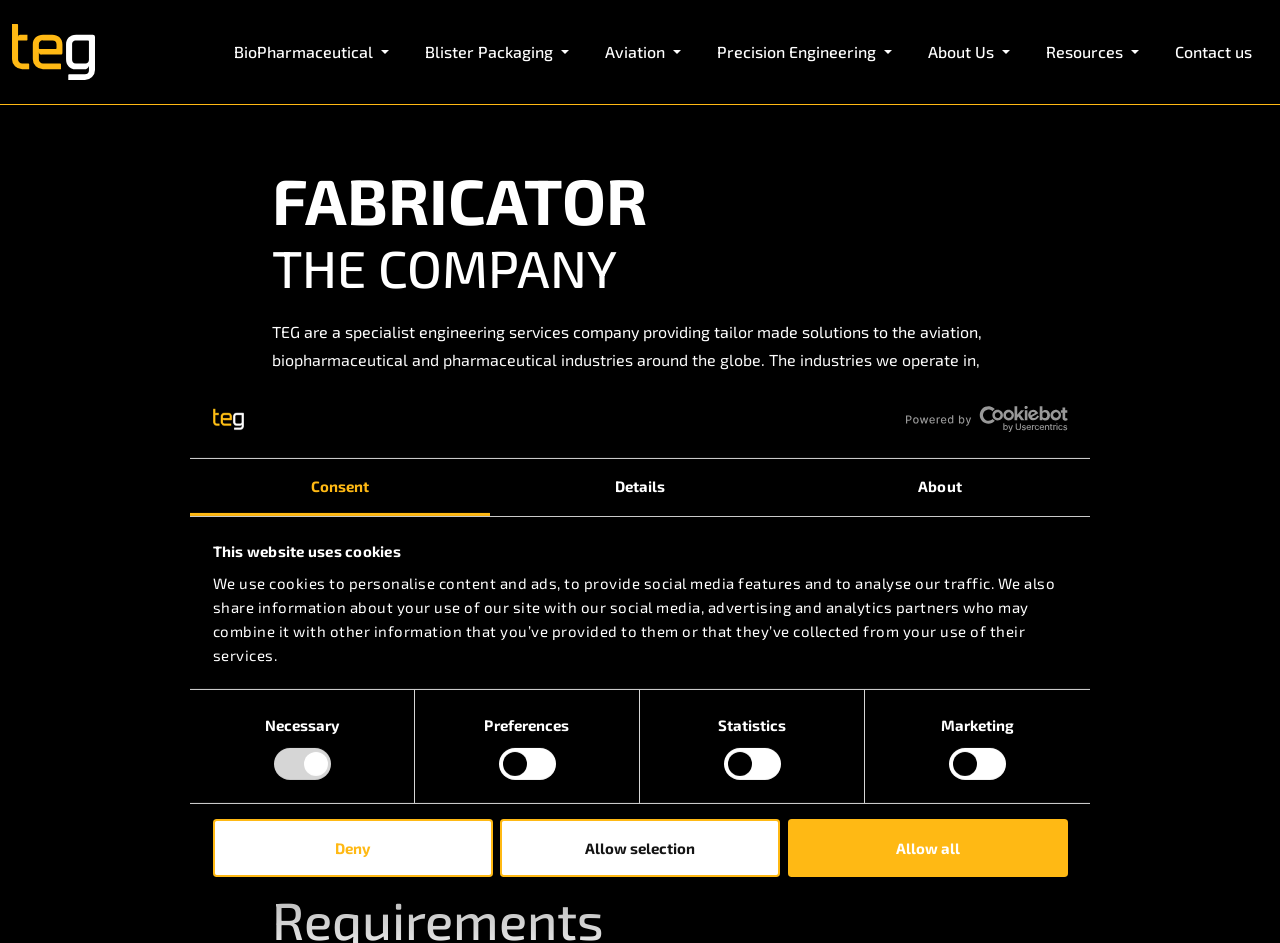Locate the bounding box coordinates of the area you need to click to fulfill this instruction: 'Click the Aviation button'. The coordinates must be in the form of four float numbers ranging from 0 to 1: [left, top, right, bottom].

[0.46, 0.001, 0.544, 0.109]